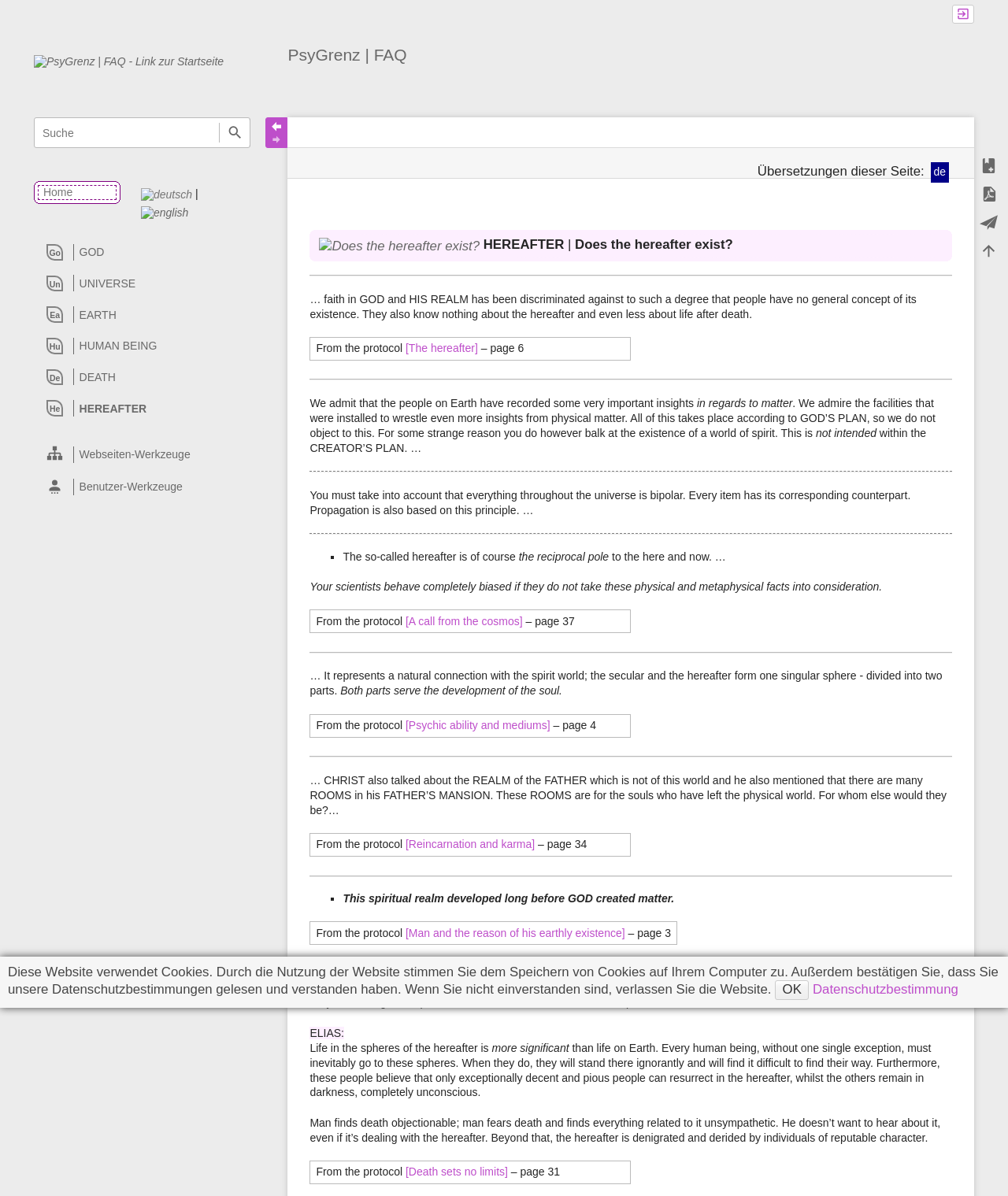Can you show the bounding box coordinates of the region to click on to complete the task described in the instruction: "Search for something"?

[0.034, 0.098, 0.248, 0.124]